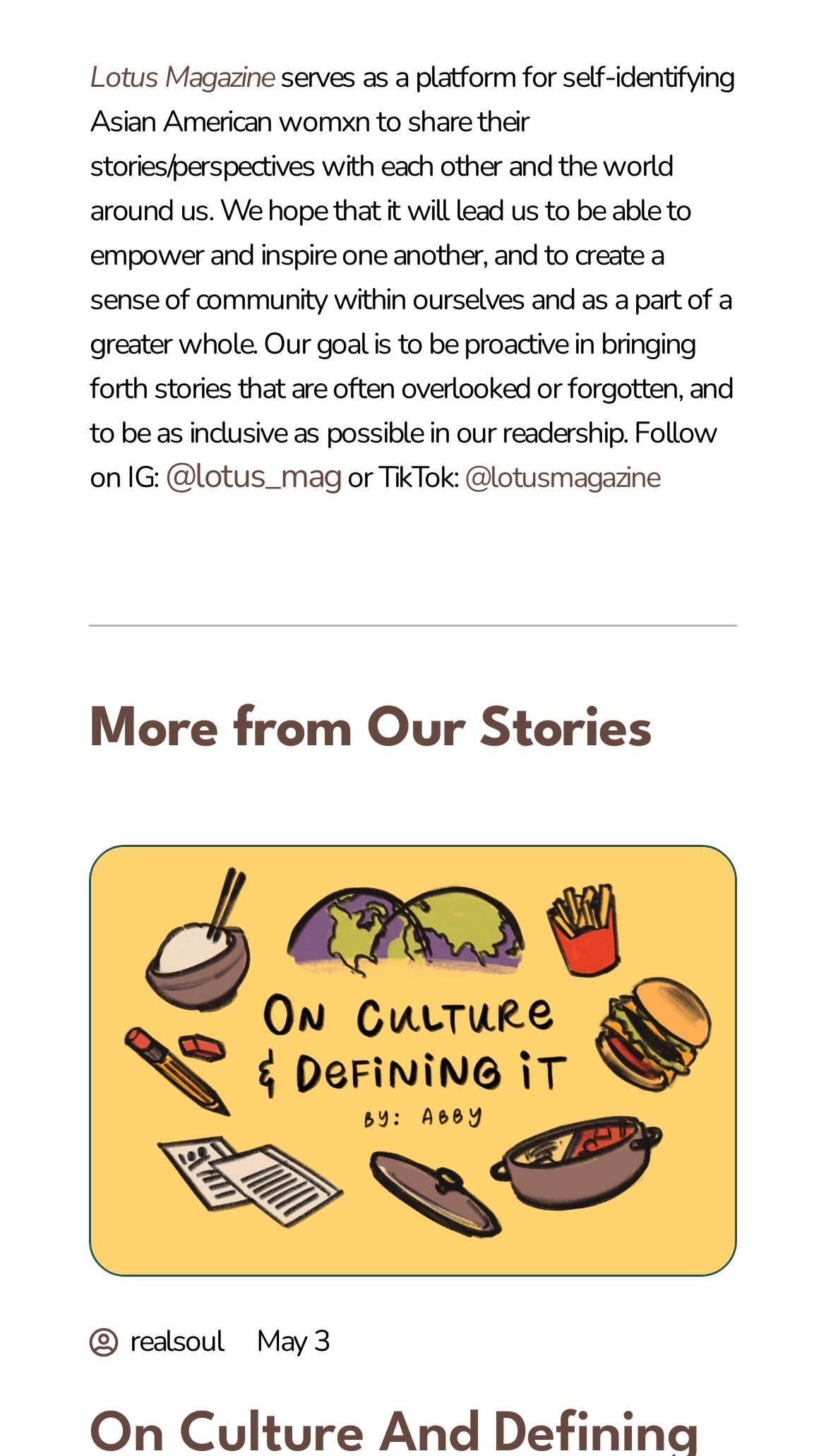Please analyze the image and give a detailed answer to the question:
What is the title of the section below the introduction?

The title of the section can be found in the heading element with the text 'More from Our Stories' below the introduction.